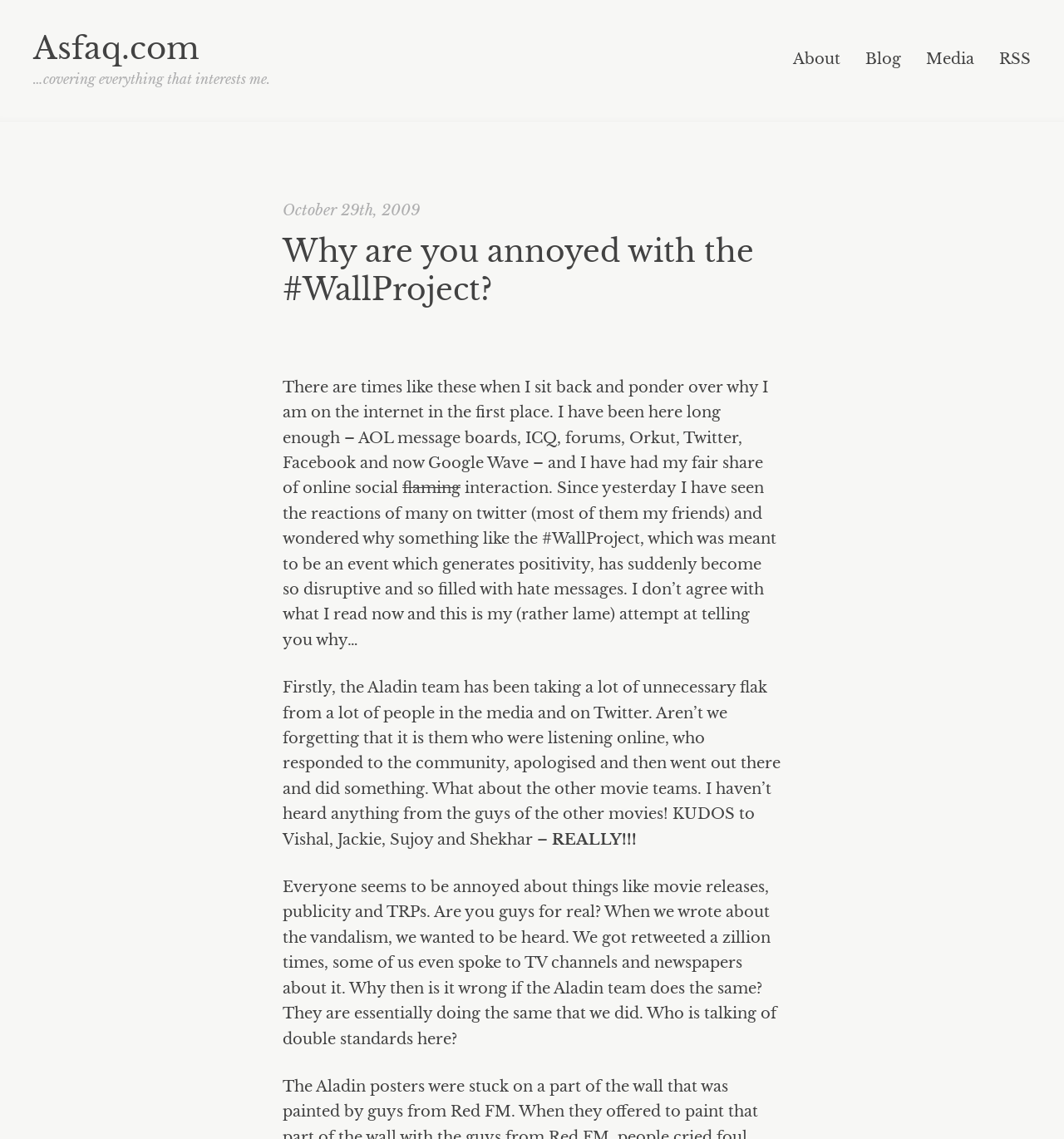Provide a one-word or short-phrase response to the question:
What social media platforms does the author mention?

Twitter, Facebook, Google Wave